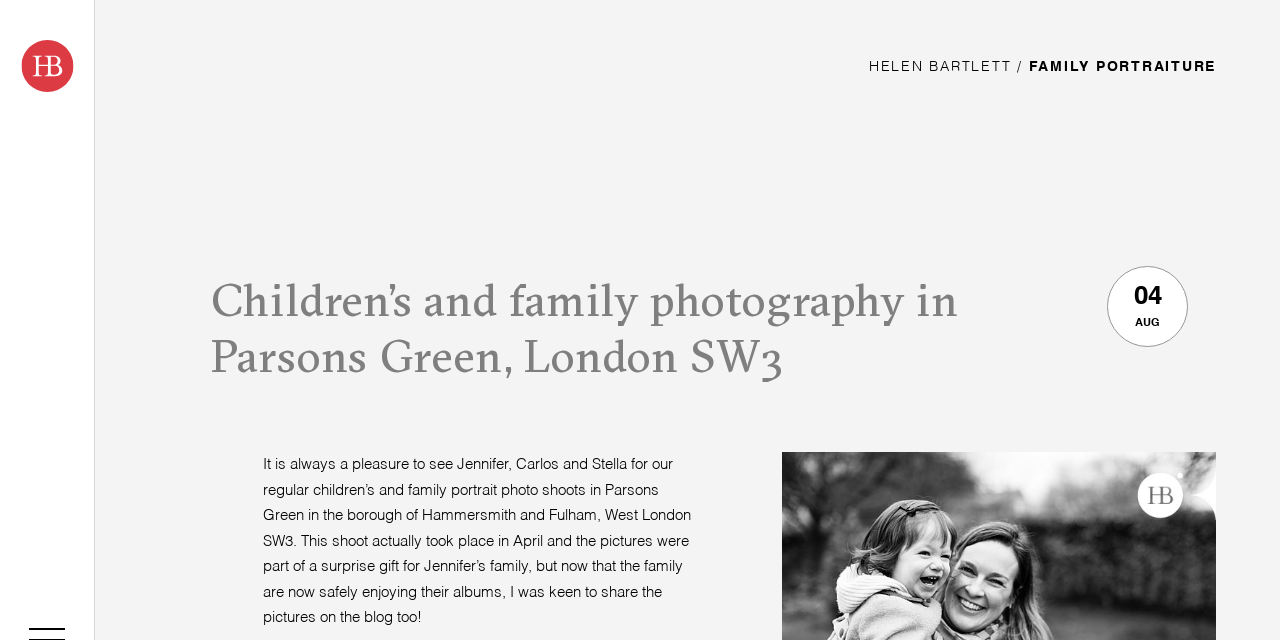What is the photographer's name?
Please give a detailed and elaborate explanation in response to the question.

The photographer's name is obtained from the link and image at the top of the page, which both have the text 'Helen Bartlett'.